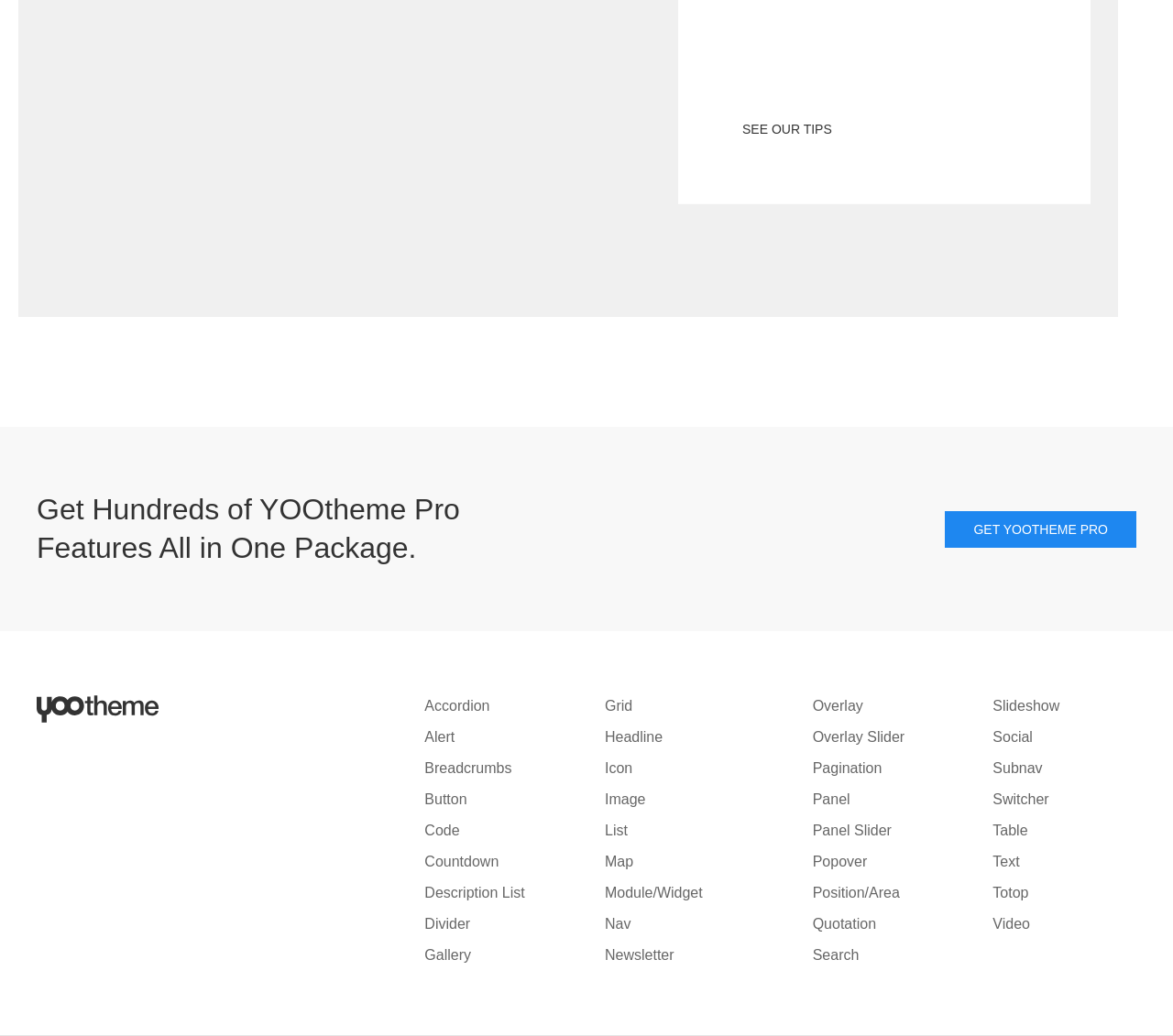Identify the bounding box coordinates of the element that should be clicked to fulfill this task: "Discover Button options". The coordinates should be provided as four float numbers between 0 and 1, i.e., [left, top, right, bottom].

[0.362, 0.764, 0.398, 0.779]